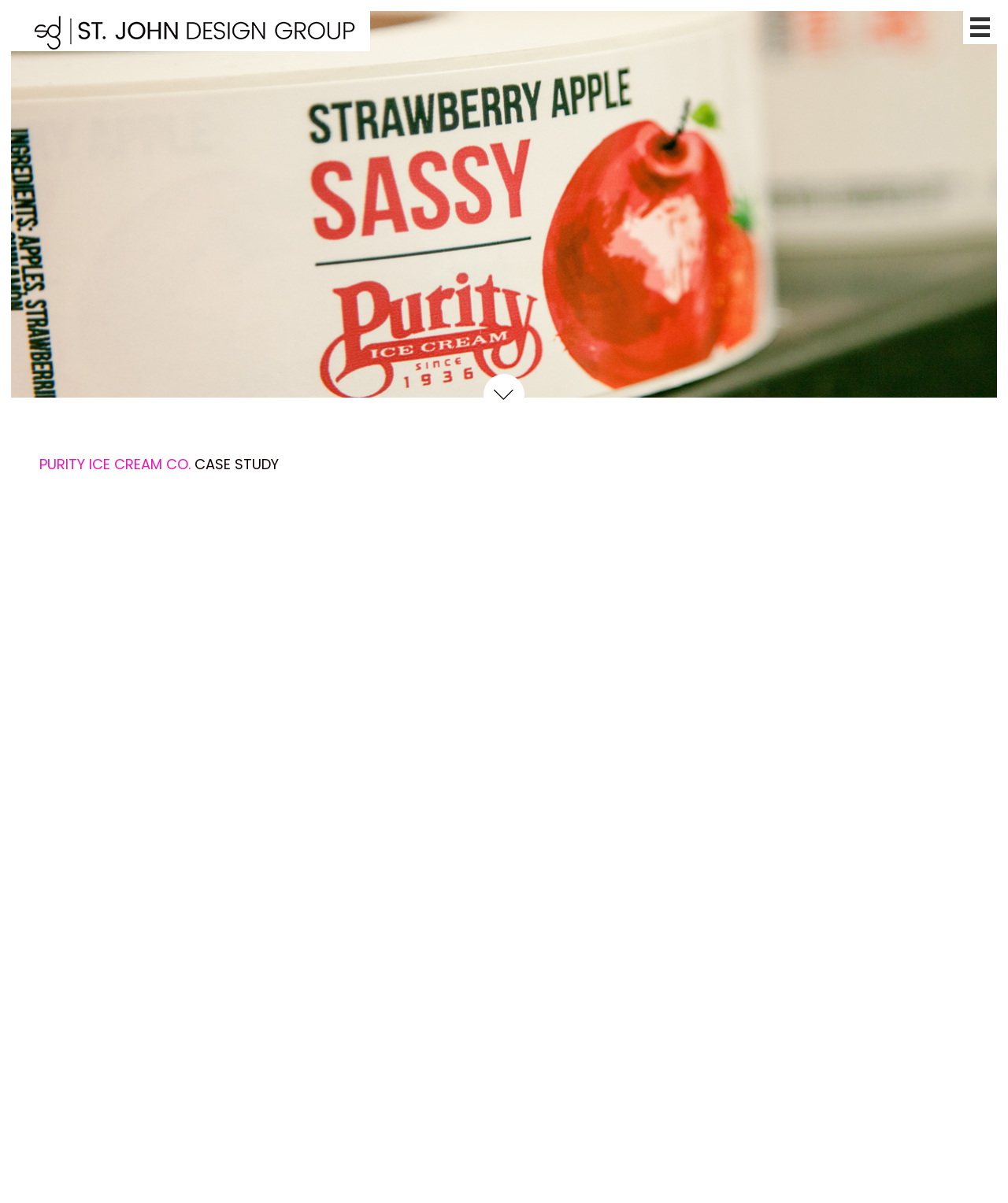Identify the bounding box coordinates of the region that should be clicked to execute the following instruction: "Click the logo".

[0.011, 0.009, 0.367, 0.043]